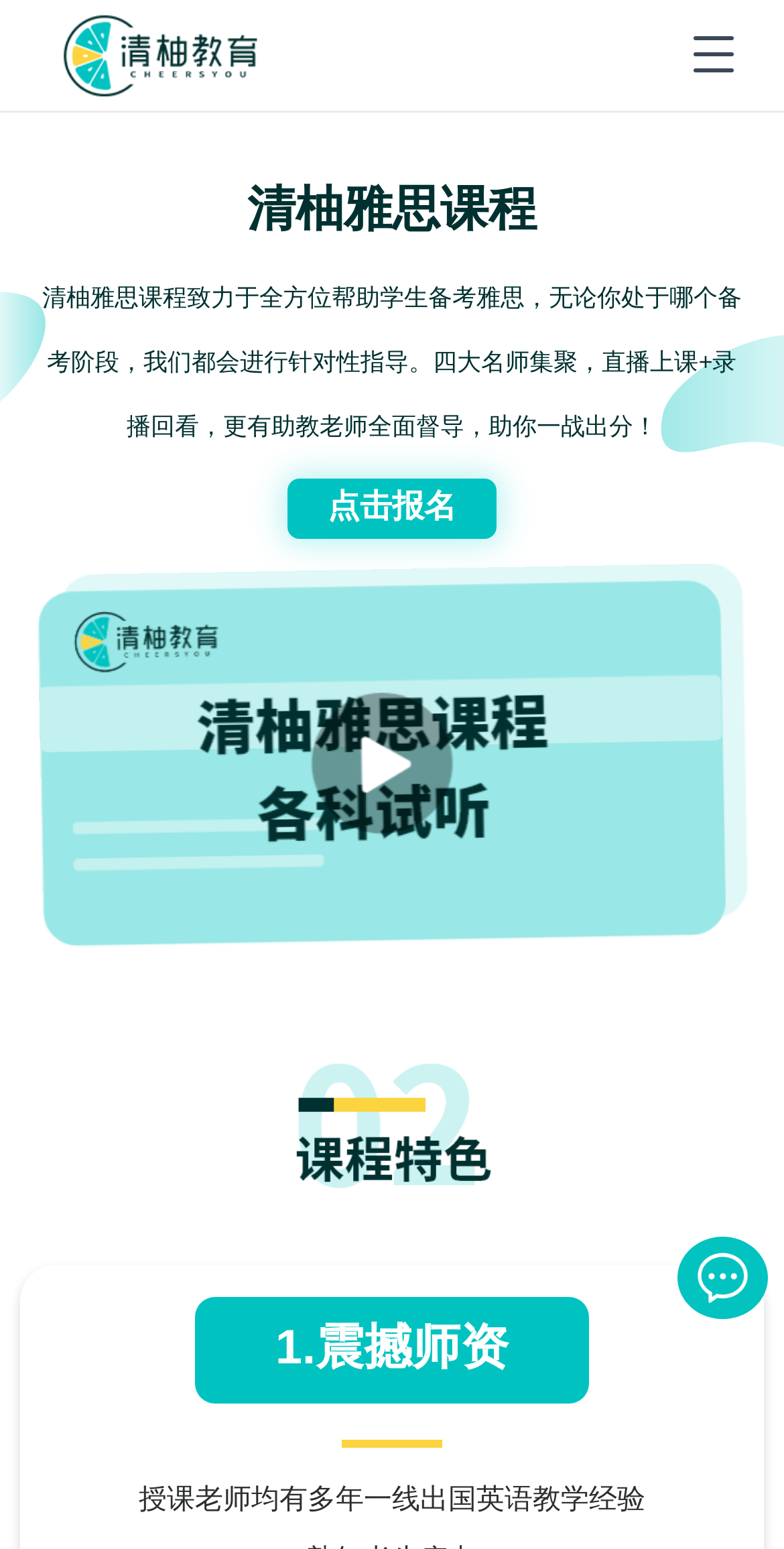Please provide a short answer using a single word or phrase for the question:
What can students do on the webpage?

Sign up for the course